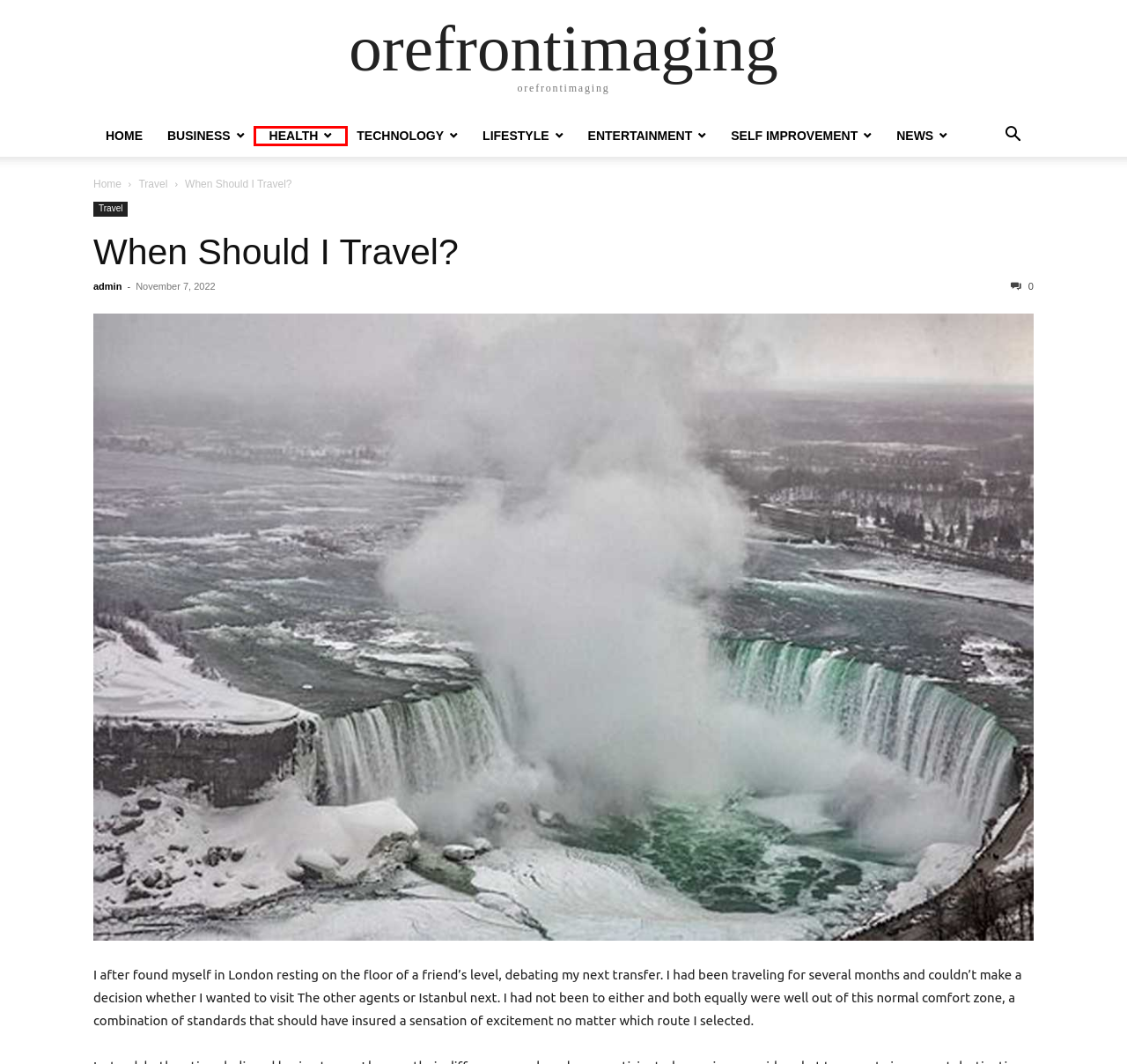Analyze the webpage screenshot with a red bounding box highlighting a UI element. Select the description that best matches the new webpage after clicking the highlighted element. Here are the options:
A. Entertainment – orefrontimaging
B. Self Improvement – orefrontimaging
C. Health – orefrontimaging
D. Travel – orefrontimaging
E. orefrontimaging – orefrontimaging
F. Technology – orefrontimaging
G. News – orefrontimaging
H. Lifestyle – orefrontimaging

C